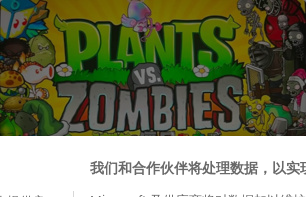Offer a thorough description of the image.

The image features a vibrant and playful depiction of the popular video game "Plants vs. Zombies," showcasing the game's iconic title in bold, colorful letters against a whimsical background filled with various zombie characters and plants. This beloved tower defense game, developed by PopCap Games, has charmed players around the world with its unique blend of strategy and humor. The text indicates a focus on data processing in collaboration, suggesting a discussion or analysis related to the game's impact or development. The visual style is cartoonish and engaging, appealing to a wide audience, from casual gamers to dedicated fans of the franchise.